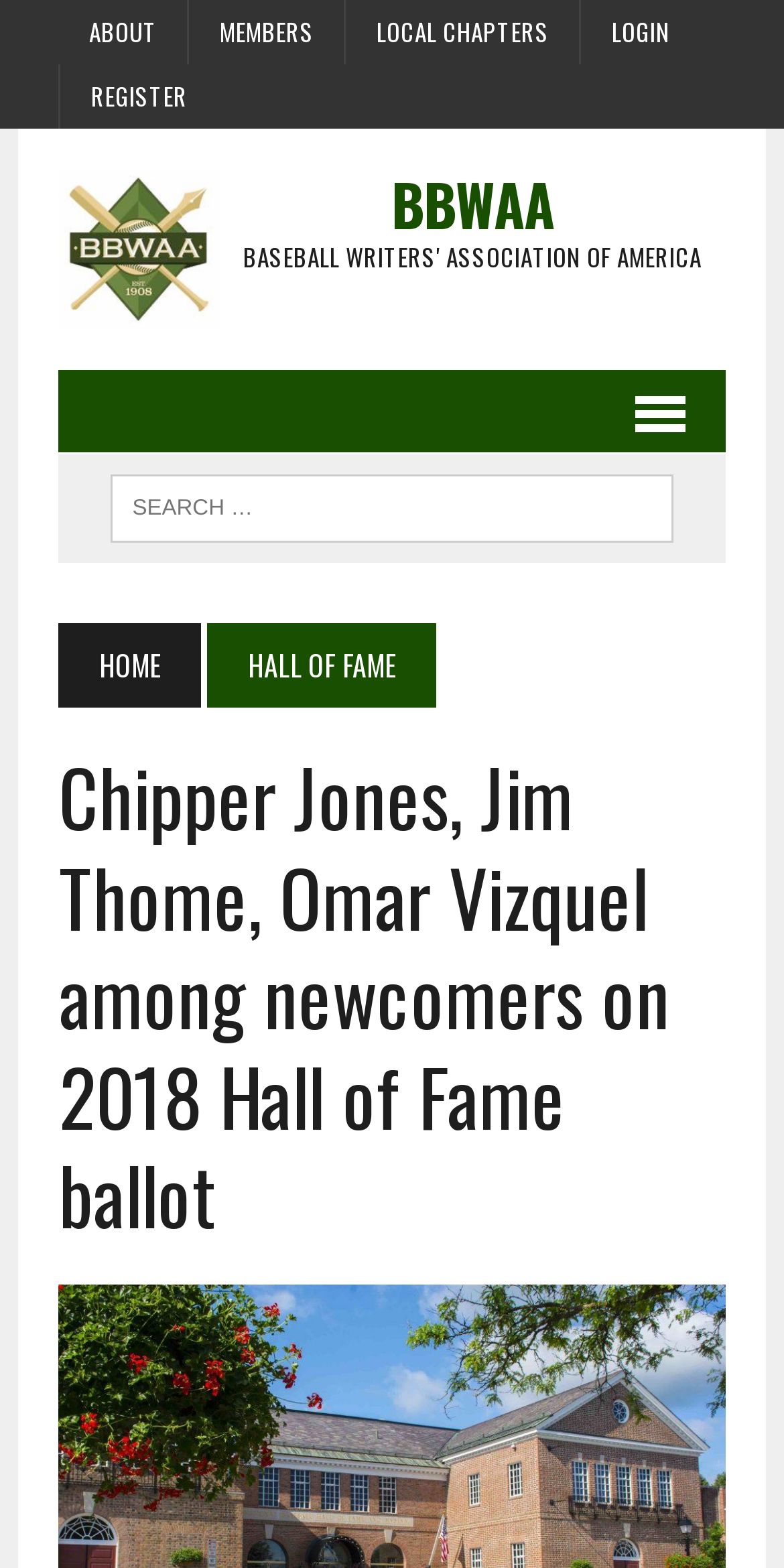What is the main topic of the webpage?
Provide an in-depth and detailed explanation in response to the question.

The main topic of the webpage can be inferred from the heading element with the text 'Chipper Jones, Jim Thome, Omar Vizquel among newcomers on 2018 Hall of Fame ballot'.